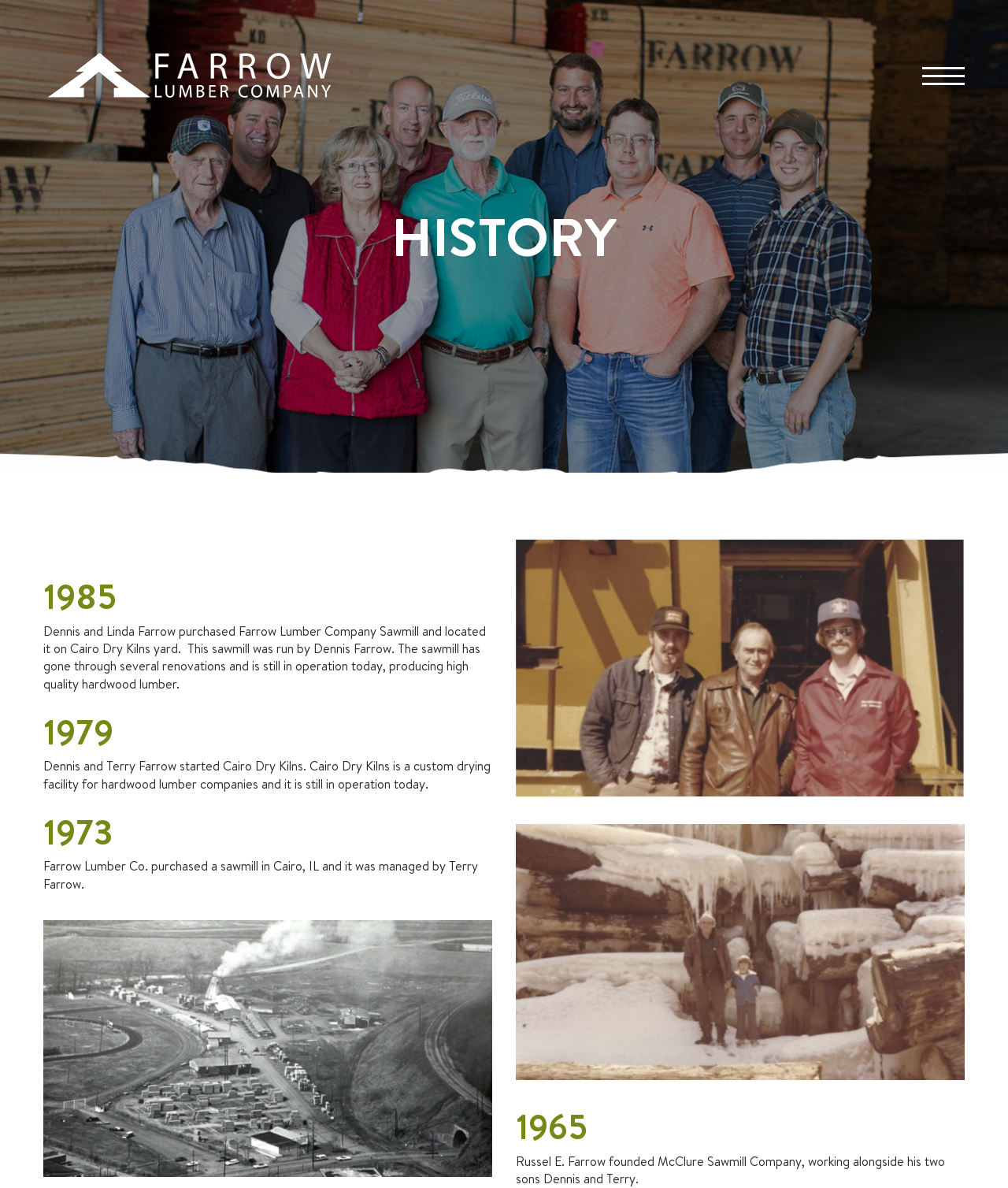Using the elements shown in the image, answer the question comprehensively: What is the name of the founder of McClure Sawmill Company?

The answer can be found in the heading '1965' which describes Russel E. Farrow founding McClure Sawmill Company, working alongside his two sons Dennis and Terry.